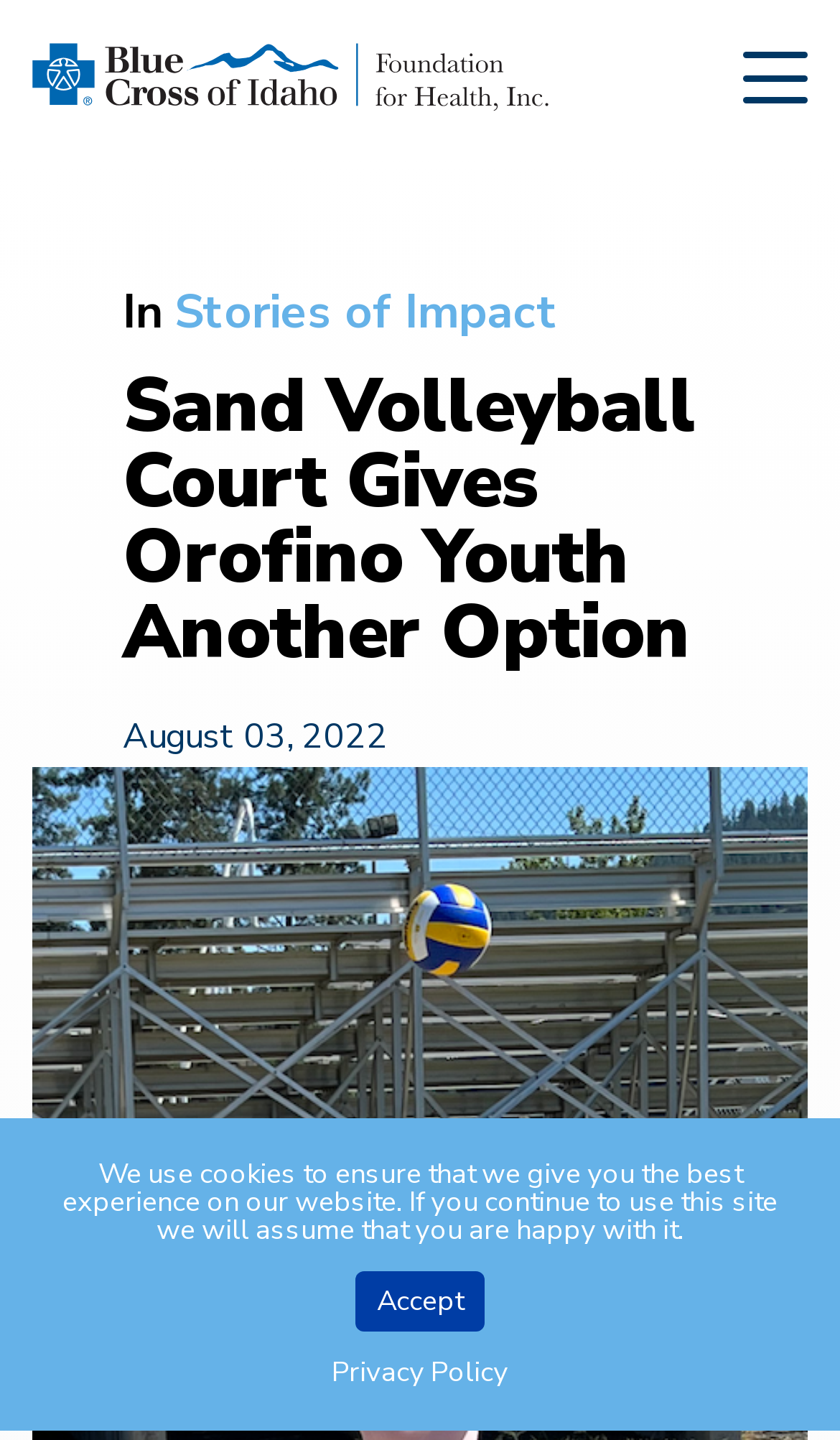Create a detailed narrative describing the layout and content of the webpage.

The webpage is about a community transformation grant received by the City of Orofino to promote physical activity and healthy foods for children. At the top left of the page, there is a link to the Blue Cross of Idaho Foundation, accompanied by an image with the same name. On the top right, there is a button with no text.

Below the button, there is a section with a heading that reads "Sand Volleyball Court Gives Orofino Youth Another Option". This heading spans across most of the page's width. Above the heading, there is a link to "Stories of Impact" and a static text that reads "In". 

Under the heading, there is a time element showing the date "August 03, 2022". The main content of the webpage is not explicitly described in the accessibility tree, but based on the meta description, it is likely to be about the community transformation grant.

At the bottom of the page, there is a notice about the use of cookies, which spans across most of the page's width. Below the notice, there are two links: "Accept" and "Privacy Policy", with the "Accept" link positioned slightly to the left of the "Privacy Policy" link.